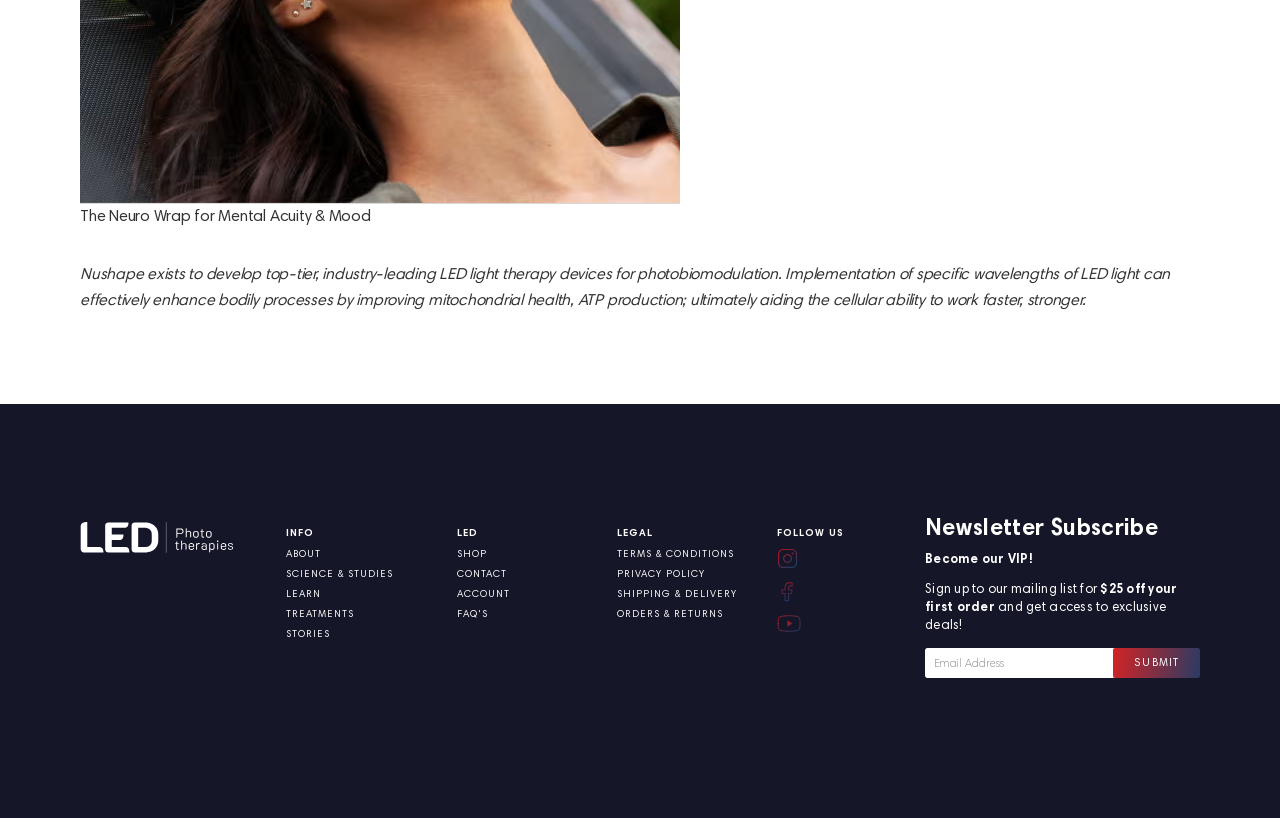What social media platforms is the company on?
Please provide a comprehensive answer based on the information in the image.

The links with images of social media logos suggest that the company has a presence on Instagram, Facebook, and YouTube, and users can follow them on these platforms.